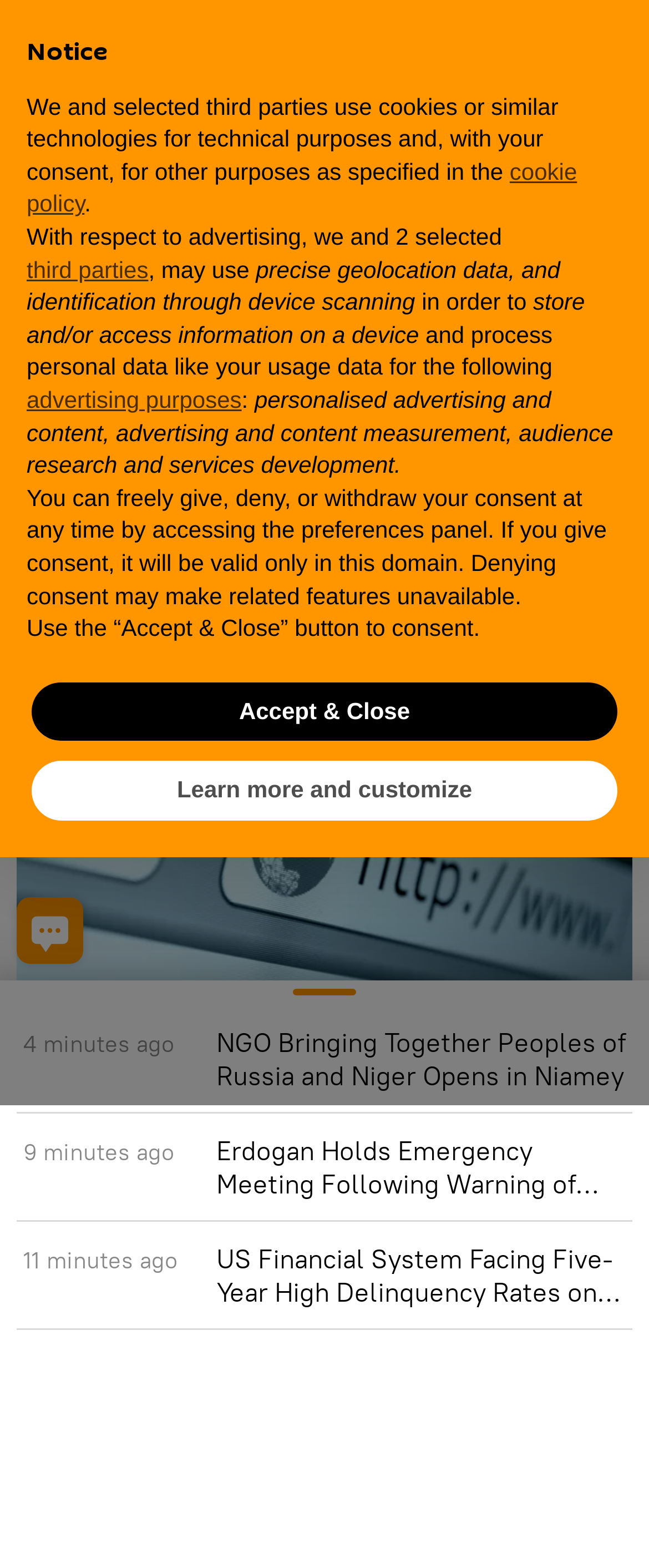Determine the bounding box coordinates for the clickable element to execute this instruction: "Click on the 'Sputnik International' link". Provide the coordinates as four float numbers between 0 and 1, i.e., [left, top, right, bottom].

[0.026, 0.022, 0.282, 0.041]